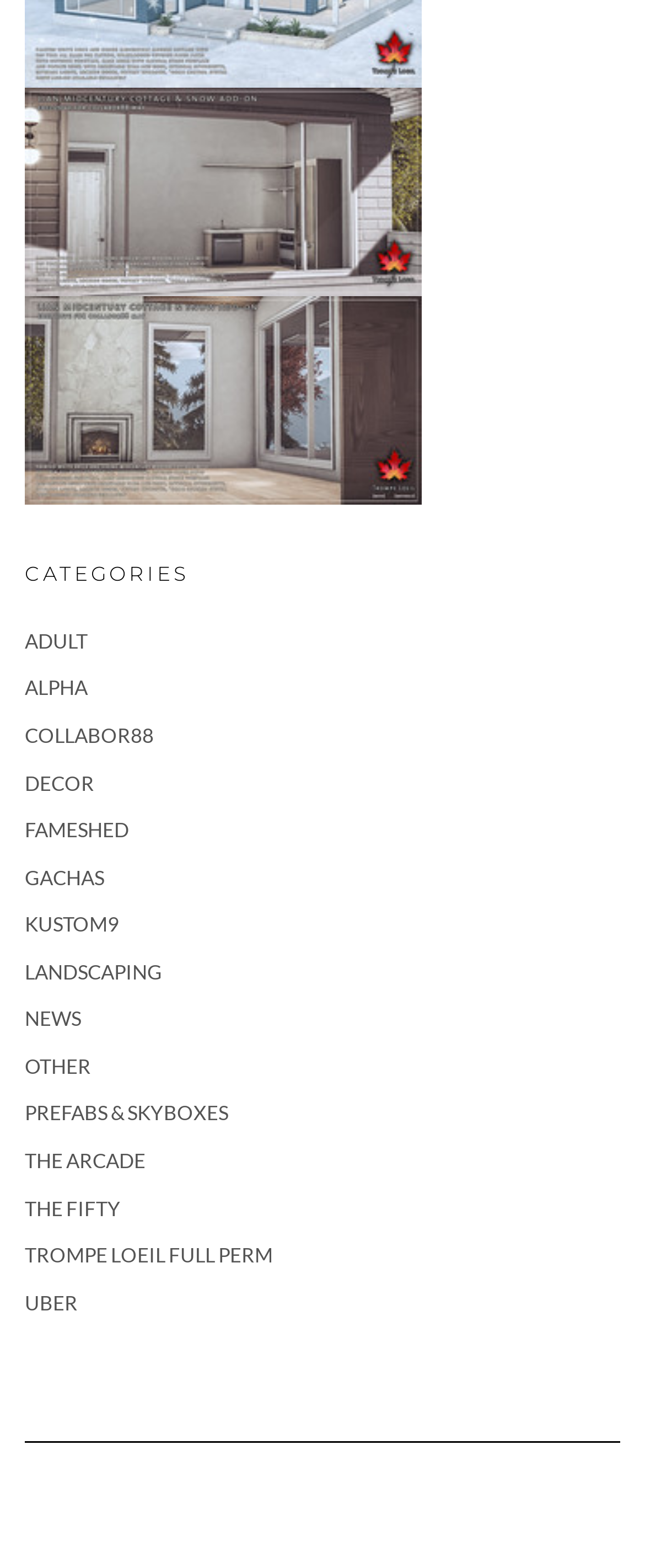Kindly determine the bounding box coordinates of the area that needs to be clicked to fulfill this instruction: "Explore NEWS".

[0.038, 0.642, 0.126, 0.658]